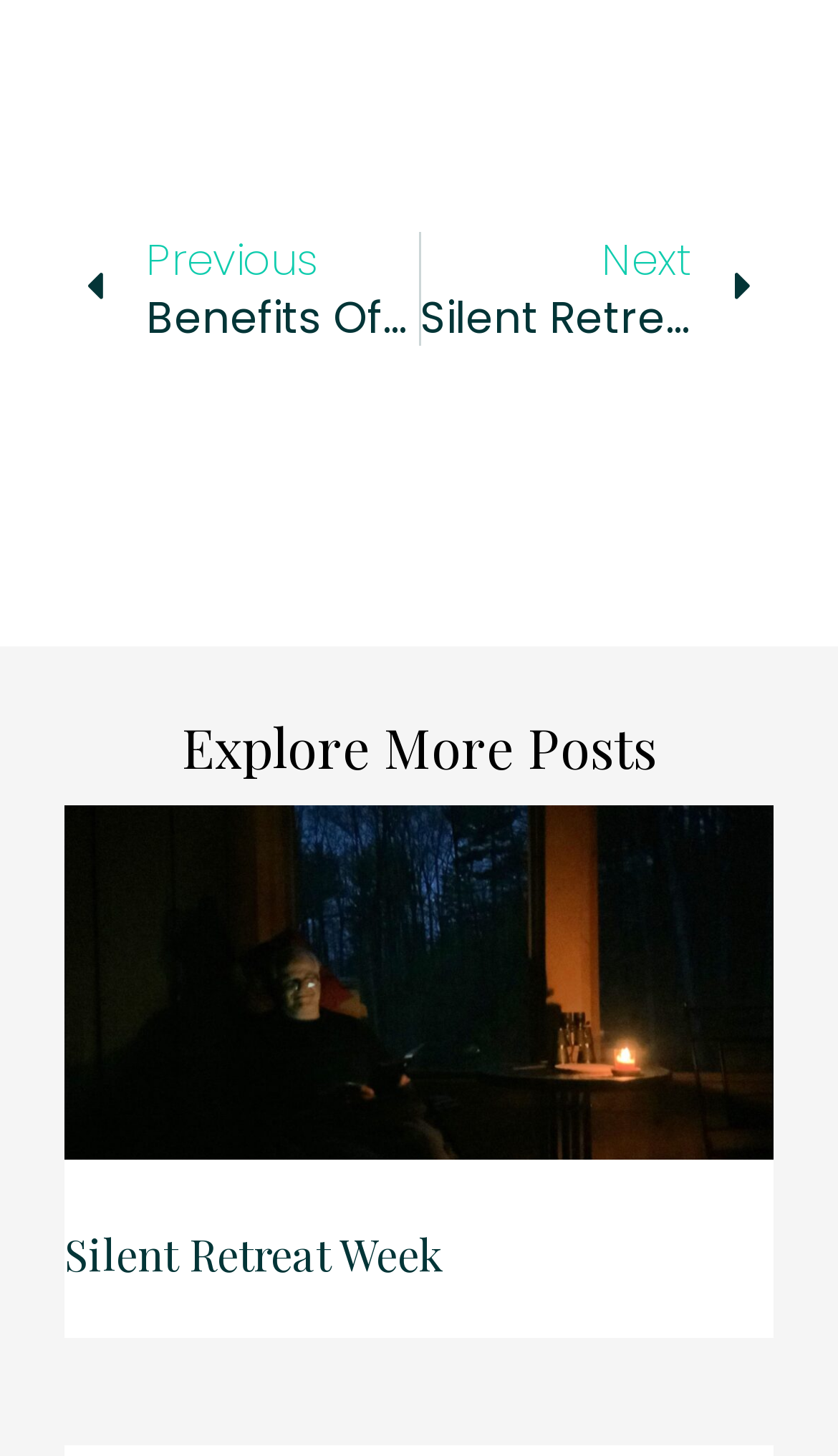What is the purpose of the 'Explore More Posts' heading?
Observe the image and answer the question with a one-word or short phrase response.

To explore more posts